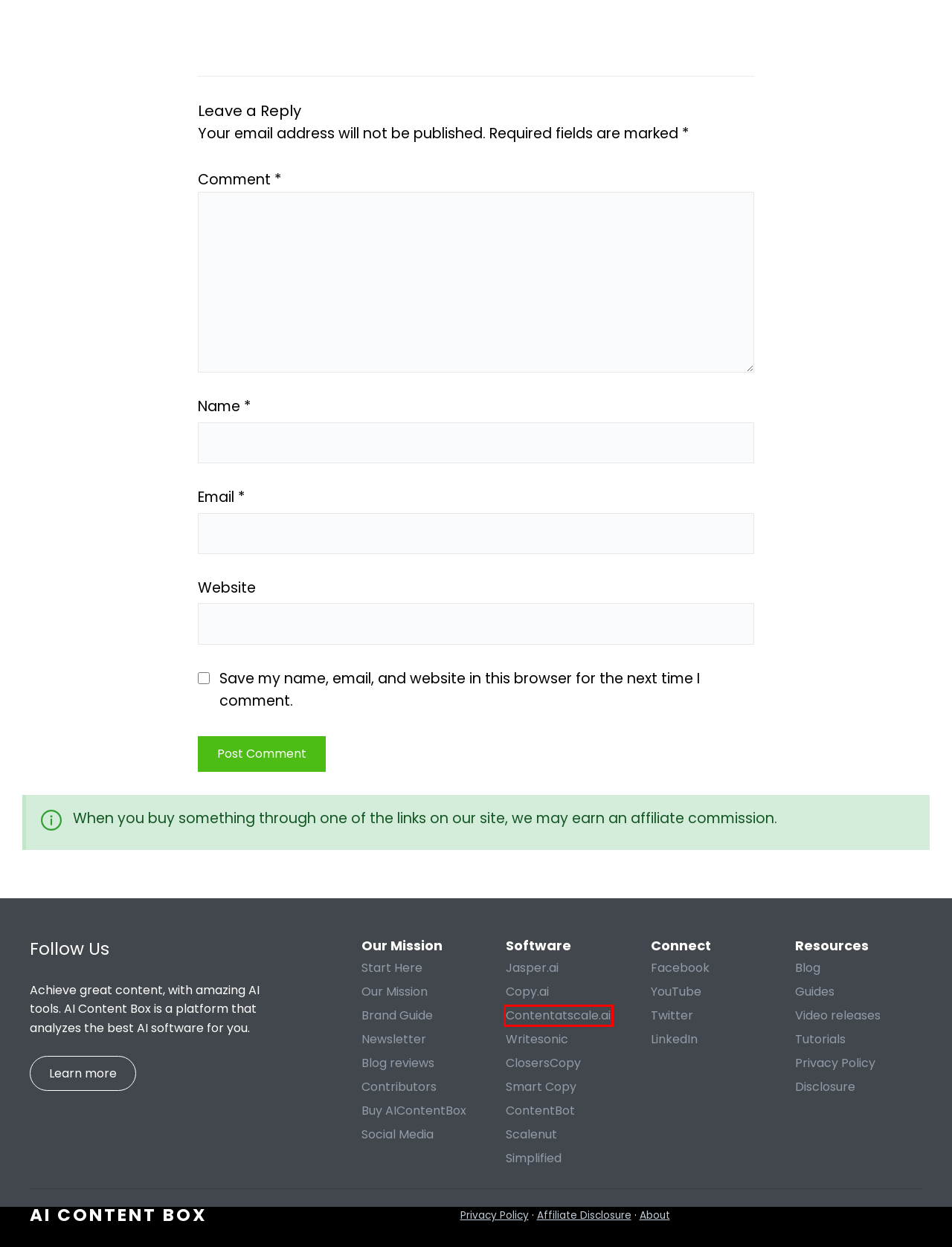You have a screenshot of a webpage with a red rectangle bounding box around a UI element. Choose the best description that matches the new page after clicking the element within the bounding box. The candidate descriptions are:
A. FTC - Affiliate Disclosure Policy at AI Content Box
B. AIContentBox.com Domain Name For Sale
C. ai-tools - AI Content Box
D. AI Content Box For Content Writing & Website Growth
E. Unbounce Smart Copy AI Review, Pricing, Features, Pros and Cons In 2022
F. Writesonic AI & Zapier Tool Integration for AI Content Writing
G. Content At Scale Review, Free Demo, Pricing & Alternatives
H. Privacy Policy at AI Content Box

G